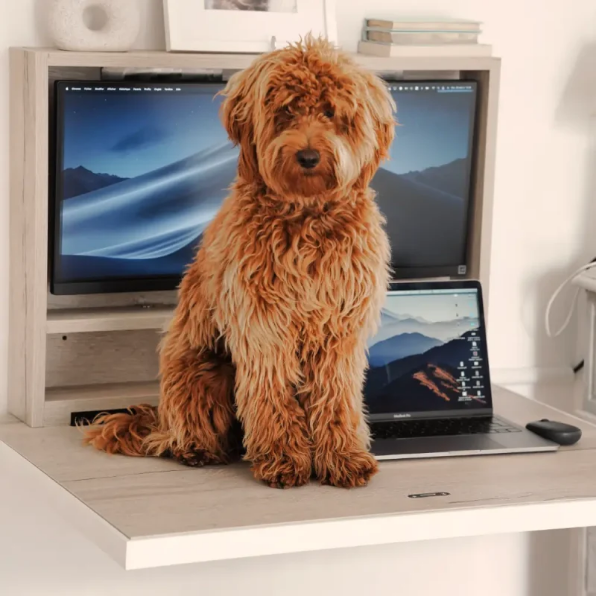Use a single word or phrase to answer this question: 
What type of computer is on the desk?

MacBook Pro